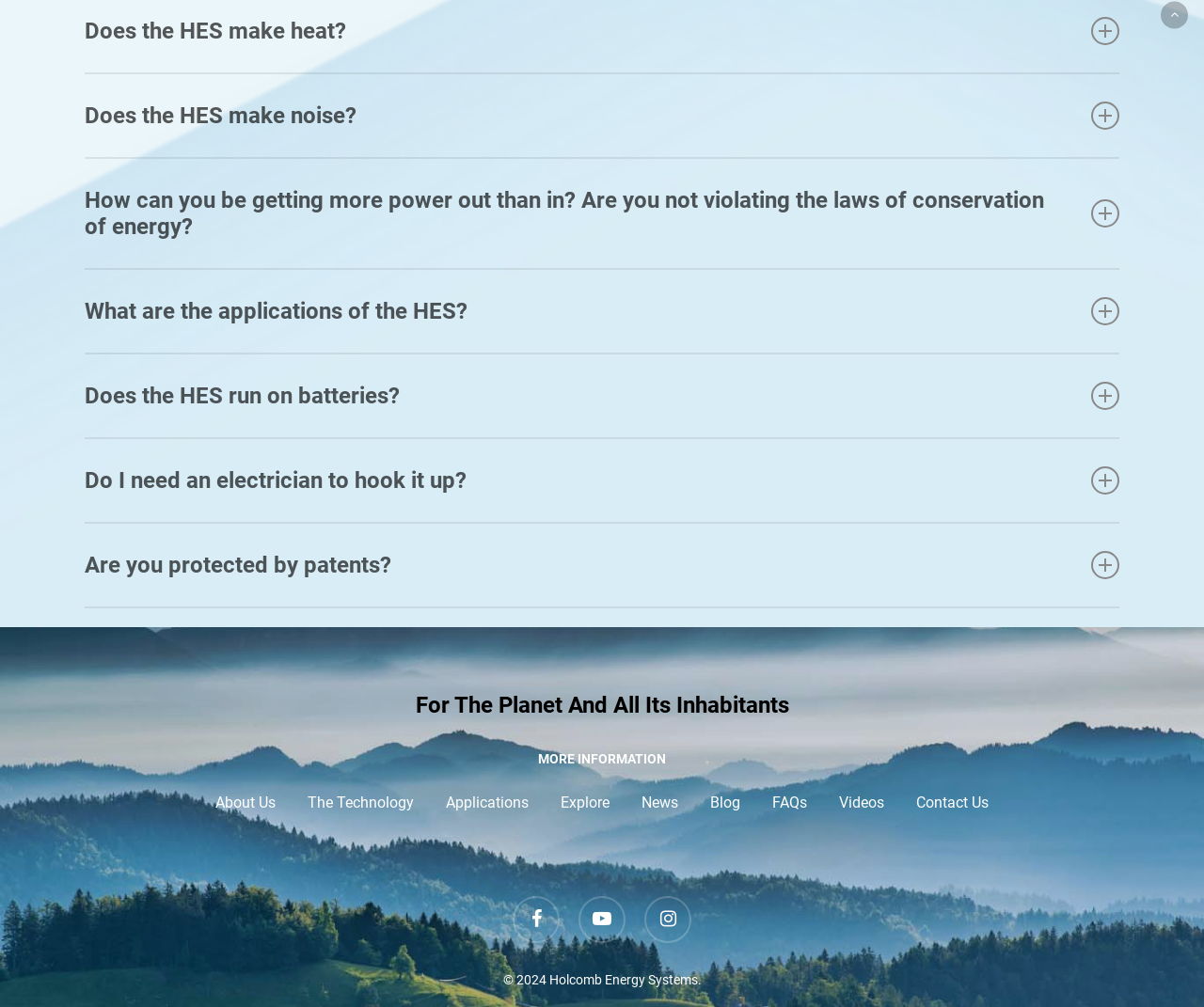Using the information shown in the image, answer the question with as much detail as possible: How many patents does the HES have?

The webpage states that the HES currently has 7 patents in the international patent arena, which suggests that the technology is protected by intellectual property rights.